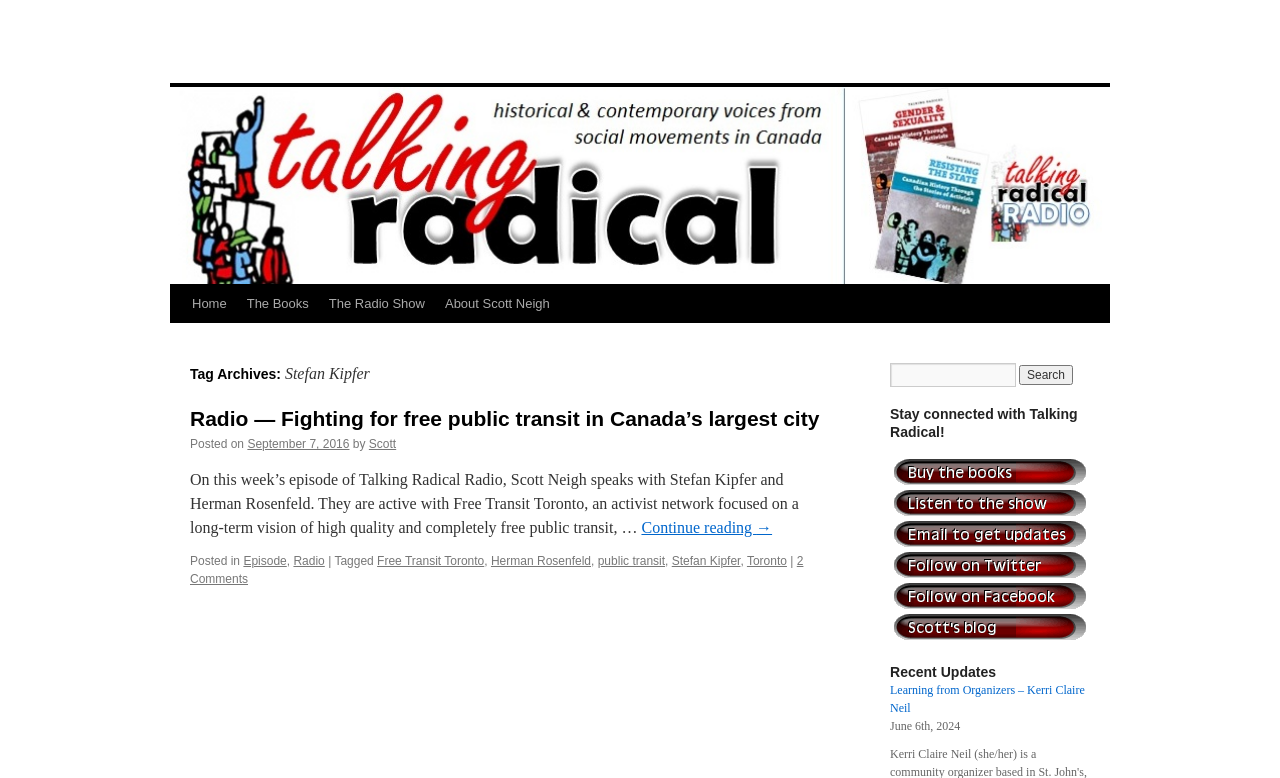Please identify the bounding box coordinates of the element I should click to complete this instruction: 'Continue reading the current post'. The coordinates should be given as four float numbers between 0 and 1, like this: [left, top, right, bottom].

[0.501, 0.667, 0.603, 0.689]